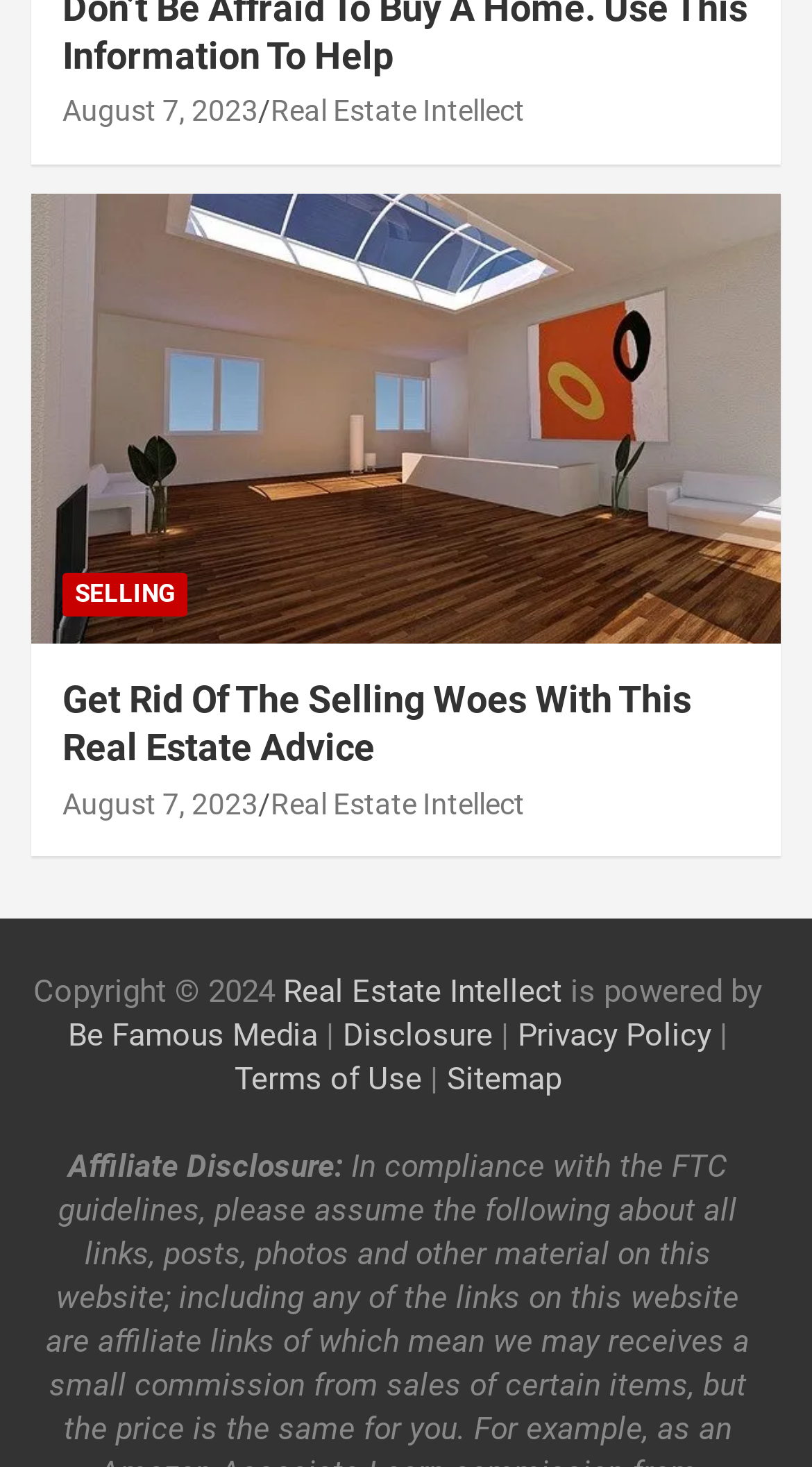Find the bounding box coordinates of the element's region that should be clicked in order to follow the given instruction: "click on the 'SELLING' link". The coordinates should consist of four float numbers between 0 and 1, i.e., [left, top, right, bottom].

[0.077, 0.391, 0.231, 0.42]